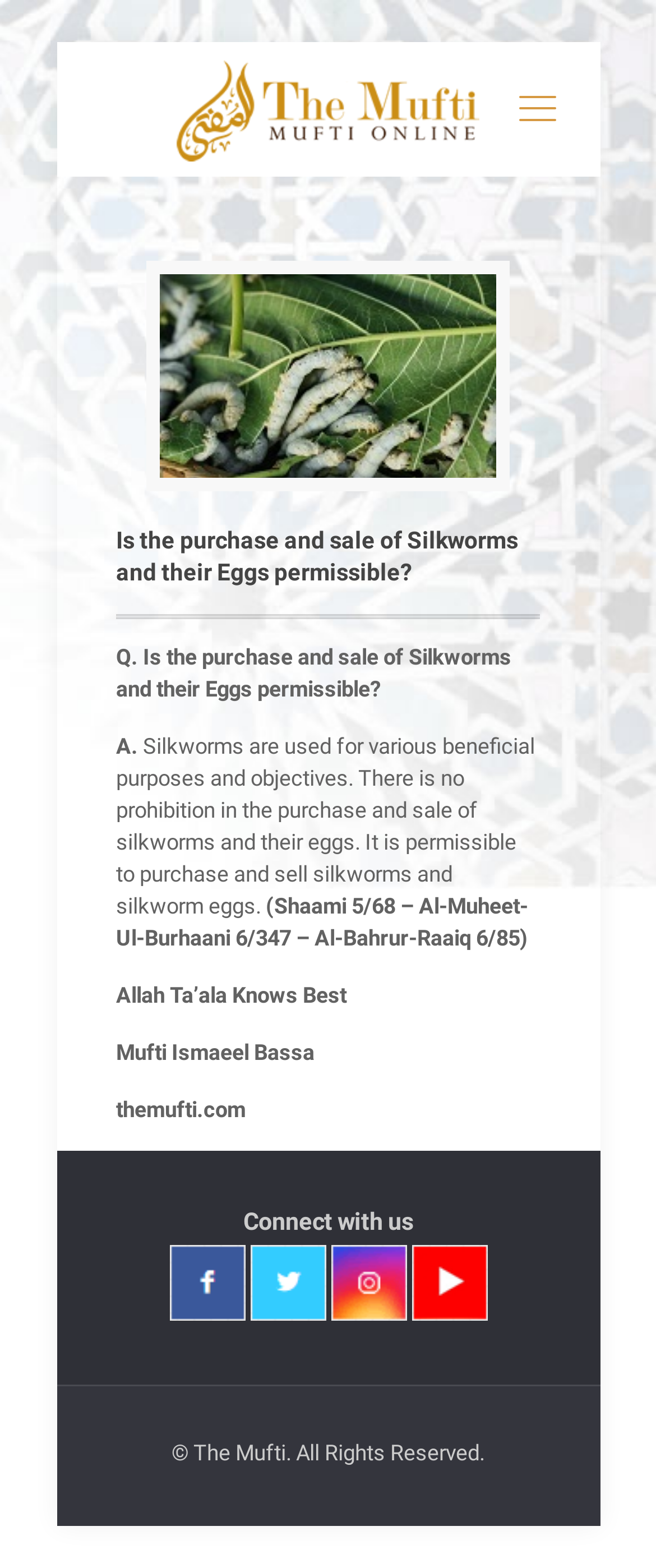What is the purpose of silkworms?
Please provide a comprehensive answer based on the contents of the image.

According to the text, silkworms are used for various beneficial purposes and objectives, as stated in the answer to the question.